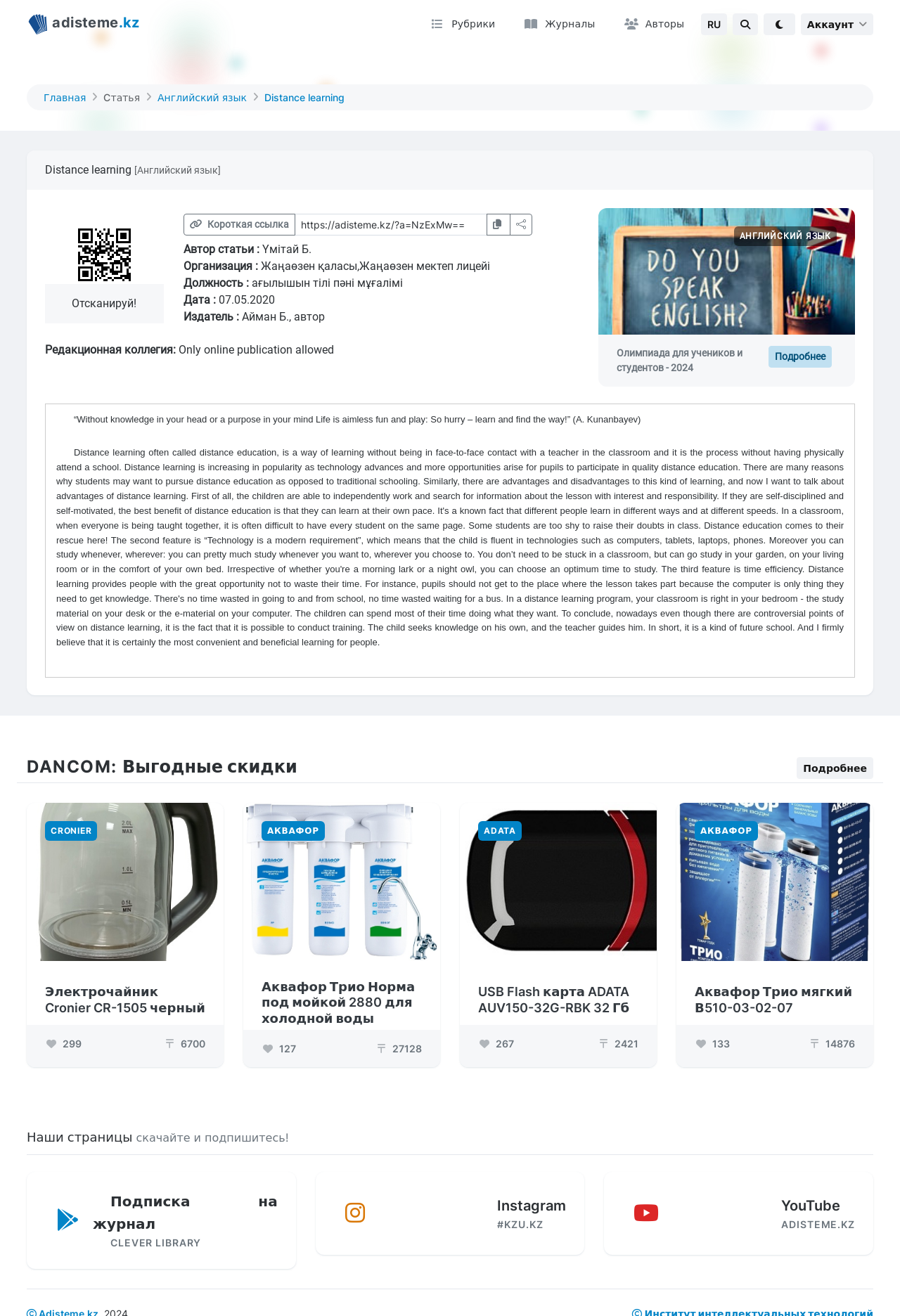What is the date of the article?
Please interpret the details in the image and answer the question thoroughly.

I found the date of the article by looking at the static text 'Дата :' and the corresponding date '07.05.2020' which is located below the author's name.